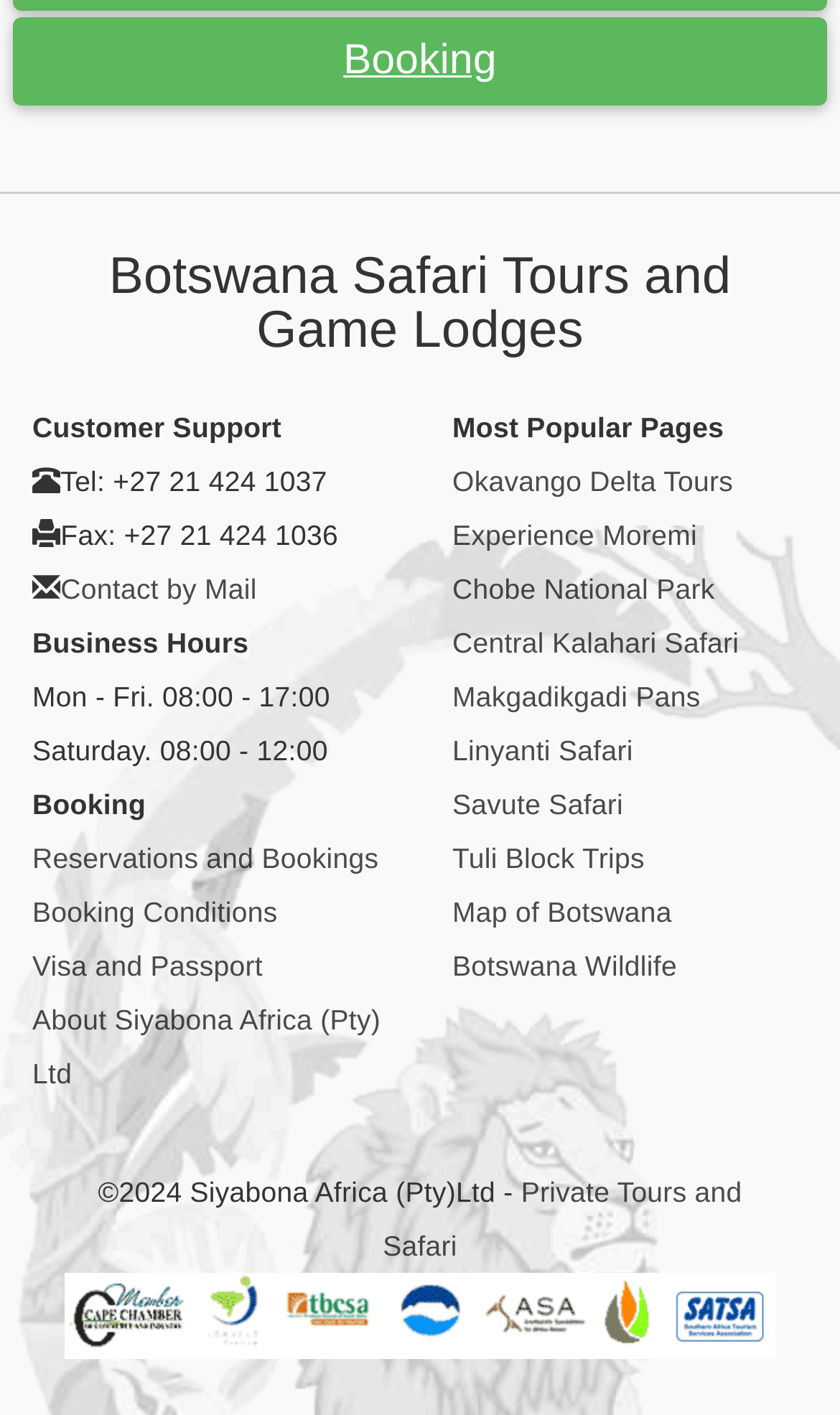Please specify the bounding box coordinates of the region to click in order to perform the following instruction: "Explore the marketplace".

None